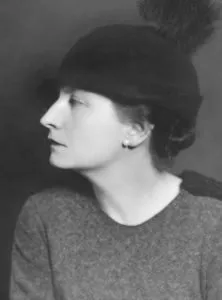What is Meière's crowning achievement?
Look at the image and answer the question with a single word or phrase.

Nebraska State Capitol